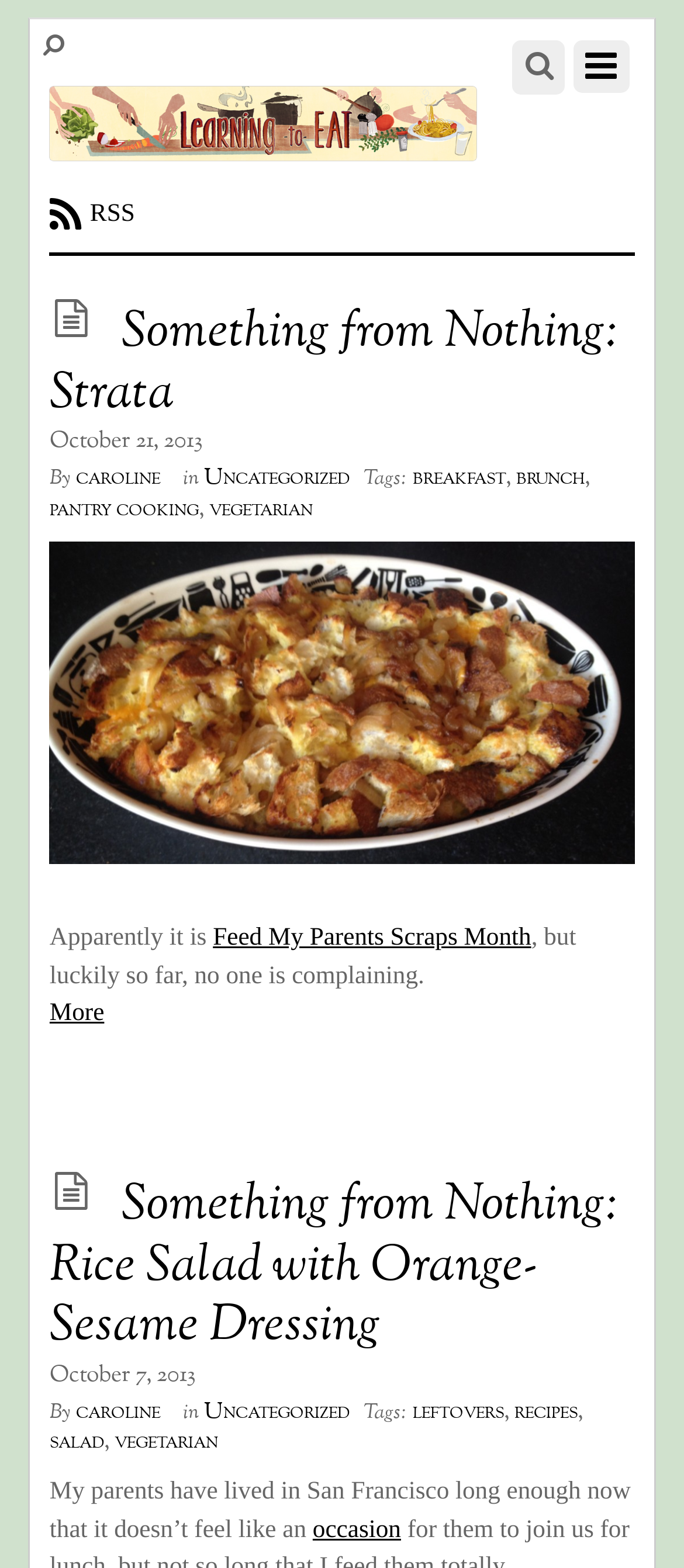Identify the bounding box coordinates of the clickable region necessary to fulfill the following instruction: "Go to the RSS feed". The bounding box coordinates should be four float numbers between 0 and 1, i.e., [left, top, right, bottom].

[0.073, 0.125, 0.197, 0.15]